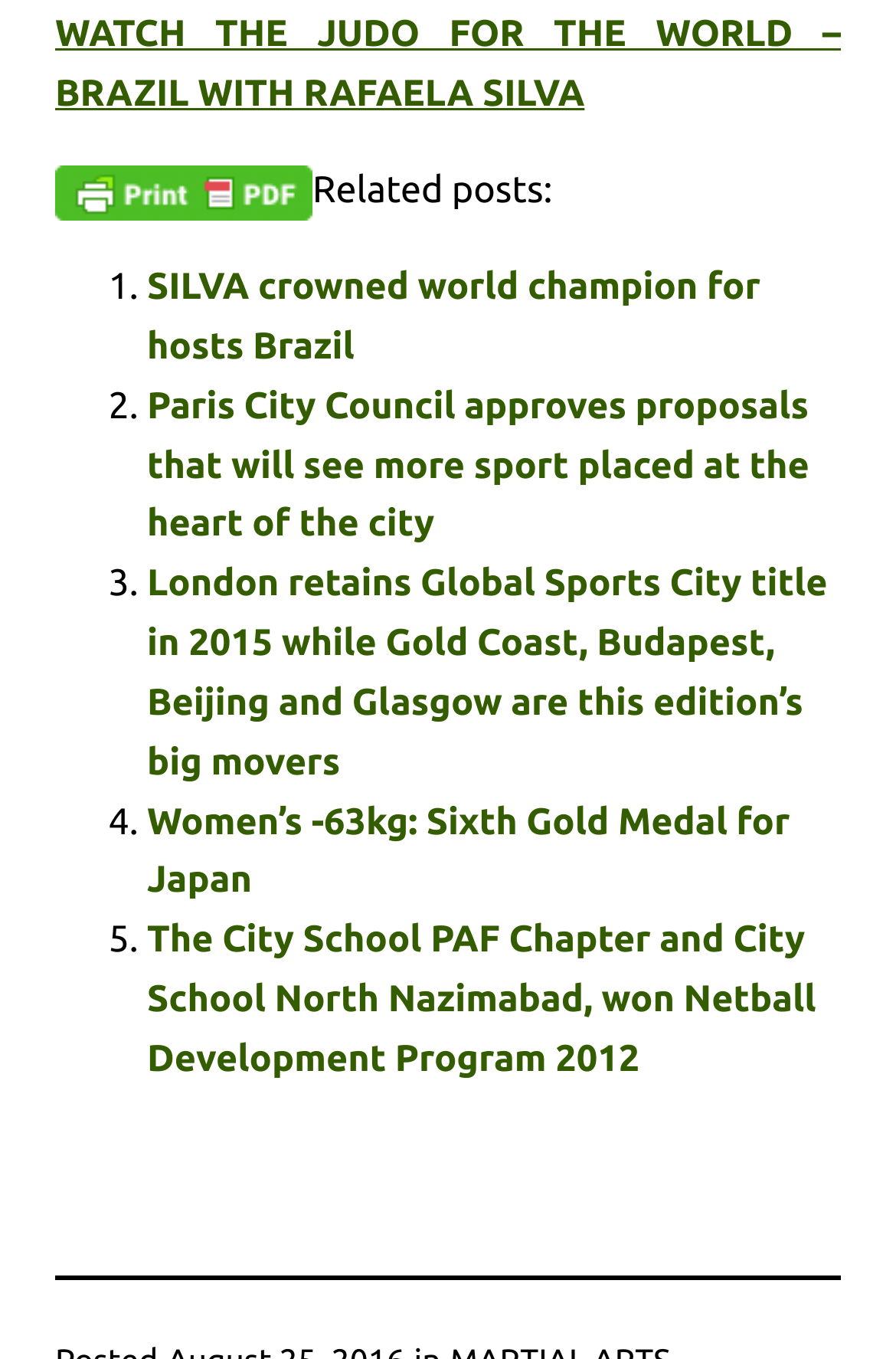What is the title of the first related post?
From the details in the image, answer the question comprehensively.

I looked at the first link with a list marker, which is '1.'. The text of this link is 'SILVA crowned world champion for hosts Brazil', so this is the title of the first related post.